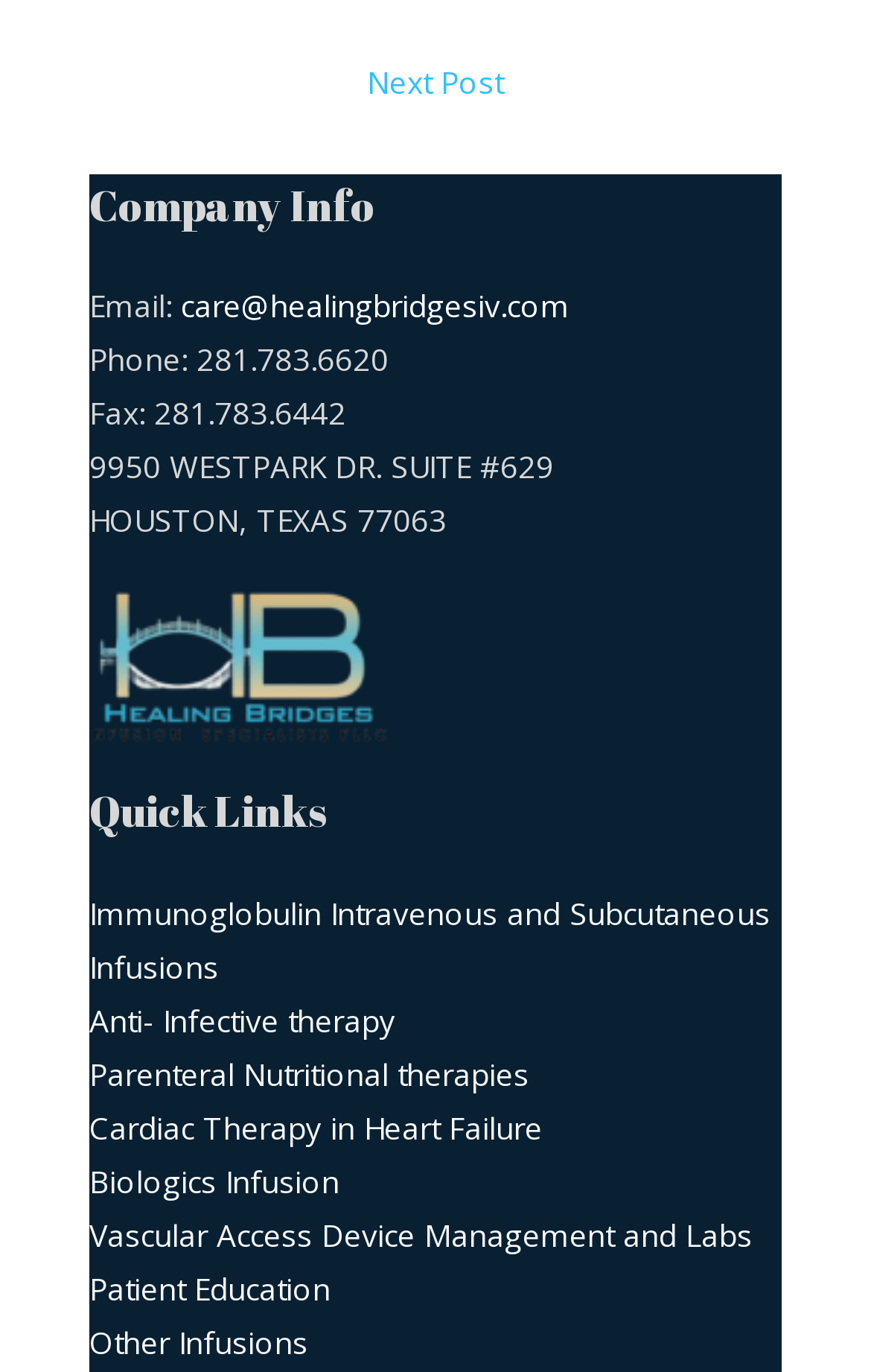Please specify the coordinates of the bounding box for the element that should be clicked to carry out this instruction: "View 'Immunoglobulin Intravenous and Subcutaneous Infusions'". The coordinates must be four float numbers between 0 and 1, formatted as [left, top, right, bottom].

[0.103, 0.65, 0.885, 0.72]